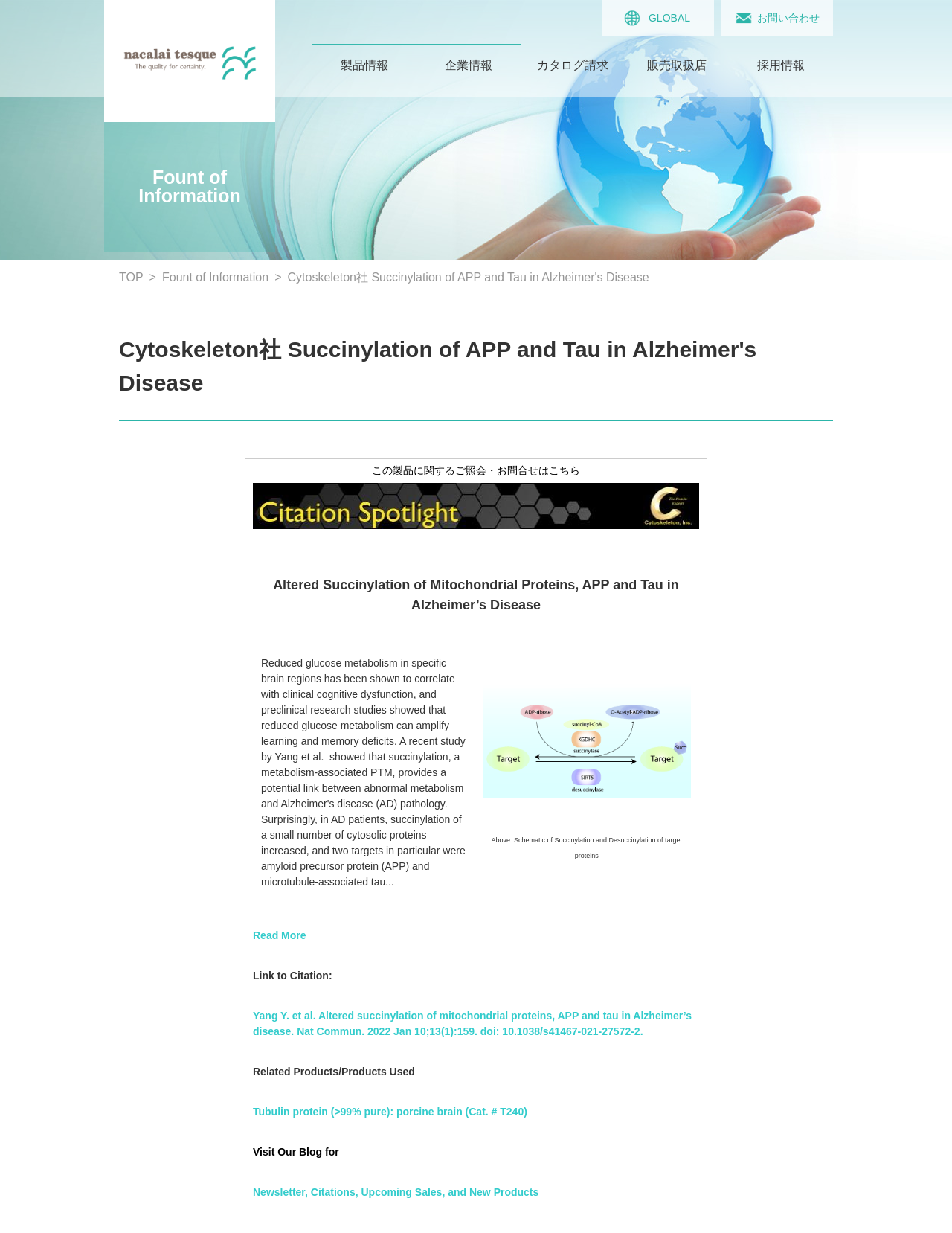Please specify the coordinates of the bounding box for the element that should be clicked to carry out this instruction: "Check the company information". The coordinates must be four float numbers between 0 and 1, formatted as [left, top, right, bottom].

[0.438, 0.036, 0.547, 0.071]